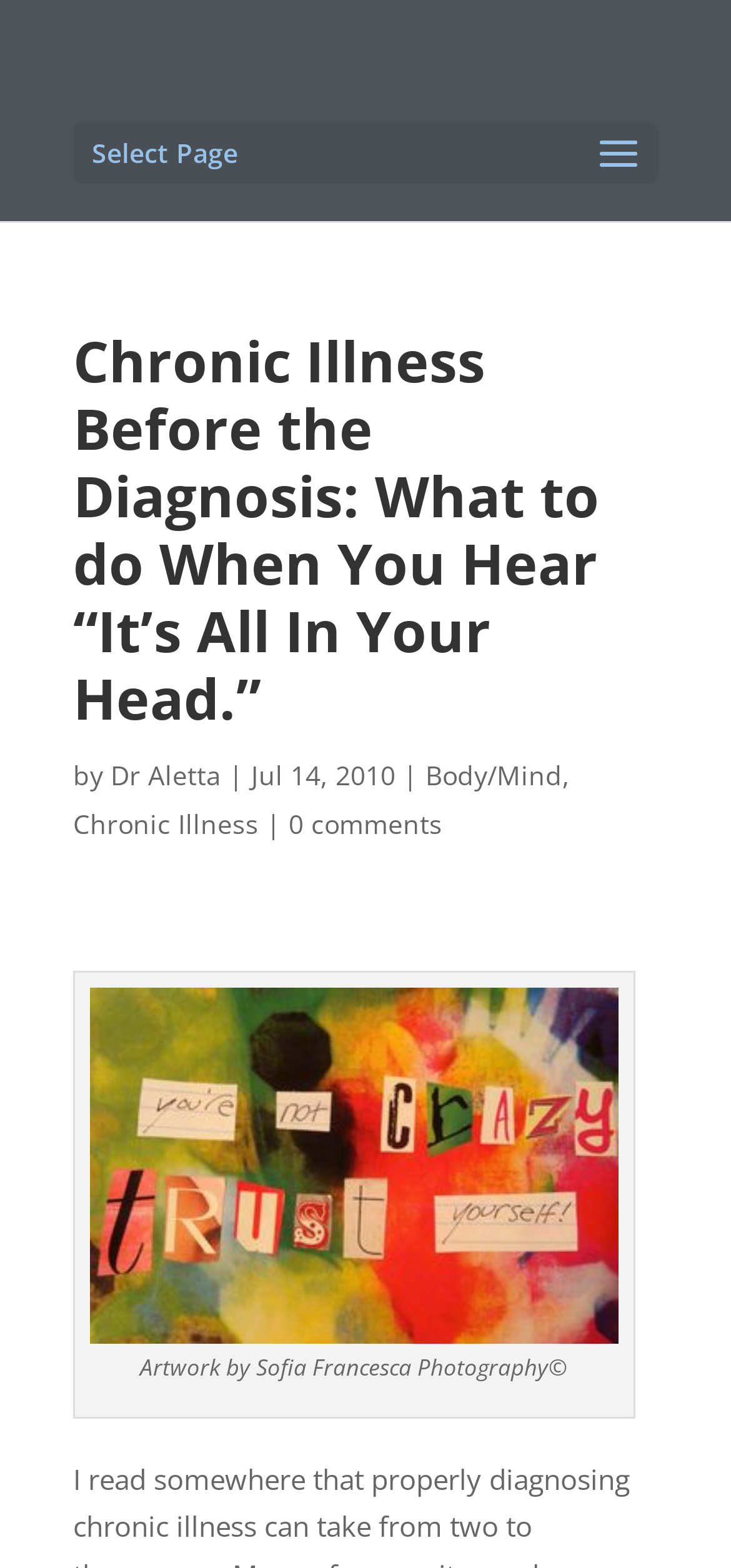Given the element description Chronic Illness, identify the bounding box coordinates for the UI element on the webpage screenshot. The format should be (top-left x, top-left y, bottom-right x, bottom-right y), with values between 0 and 1.

[0.1, 0.513, 0.354, 0.536]